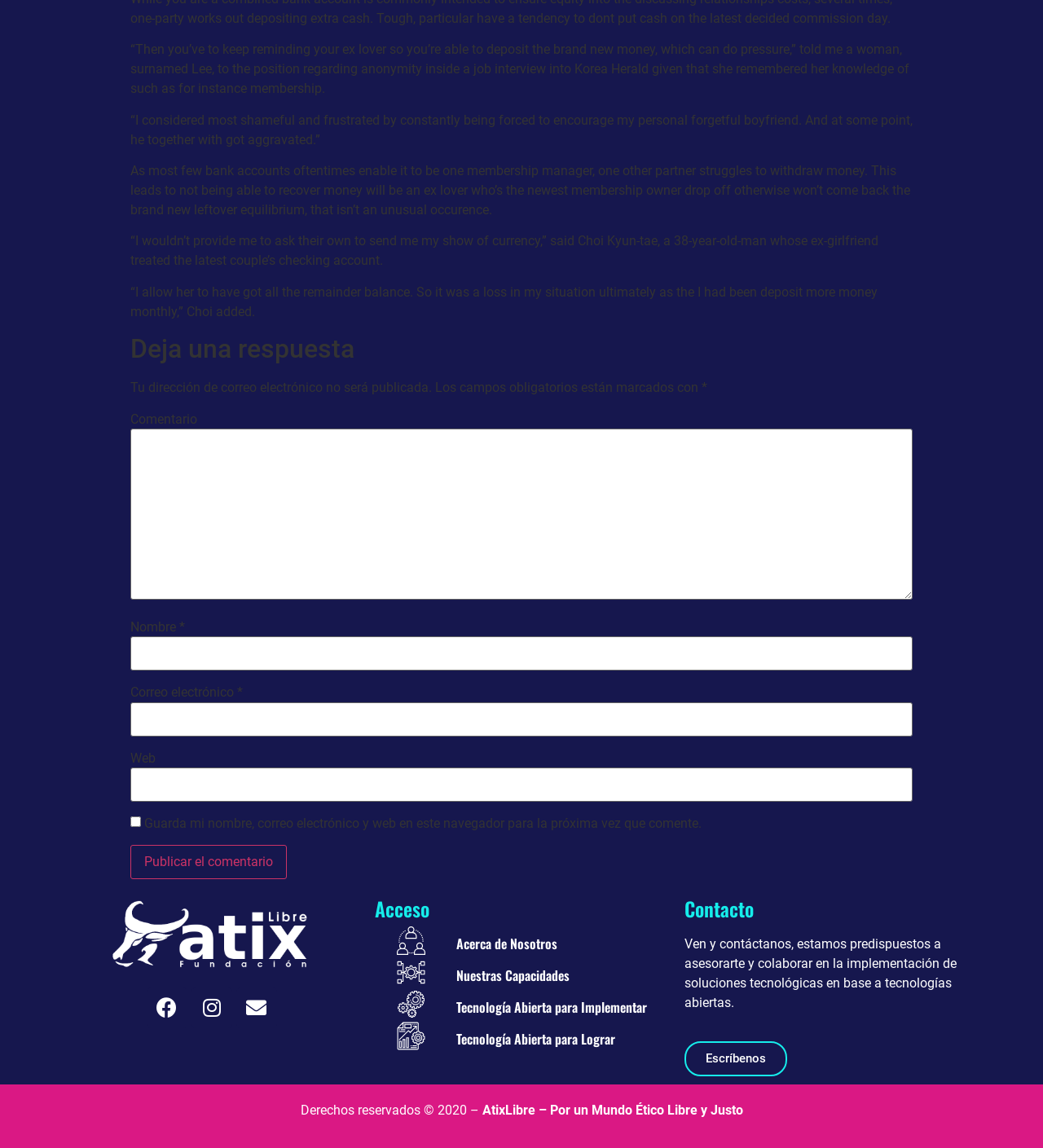Locate the bounding box of the UI element defined by this description: "Envelope". The coordinates should be given as four float numbers between 0 and 1, formatted as [left, top, right, bottom].

[0.227, 0.86, 0.266, 0.896]